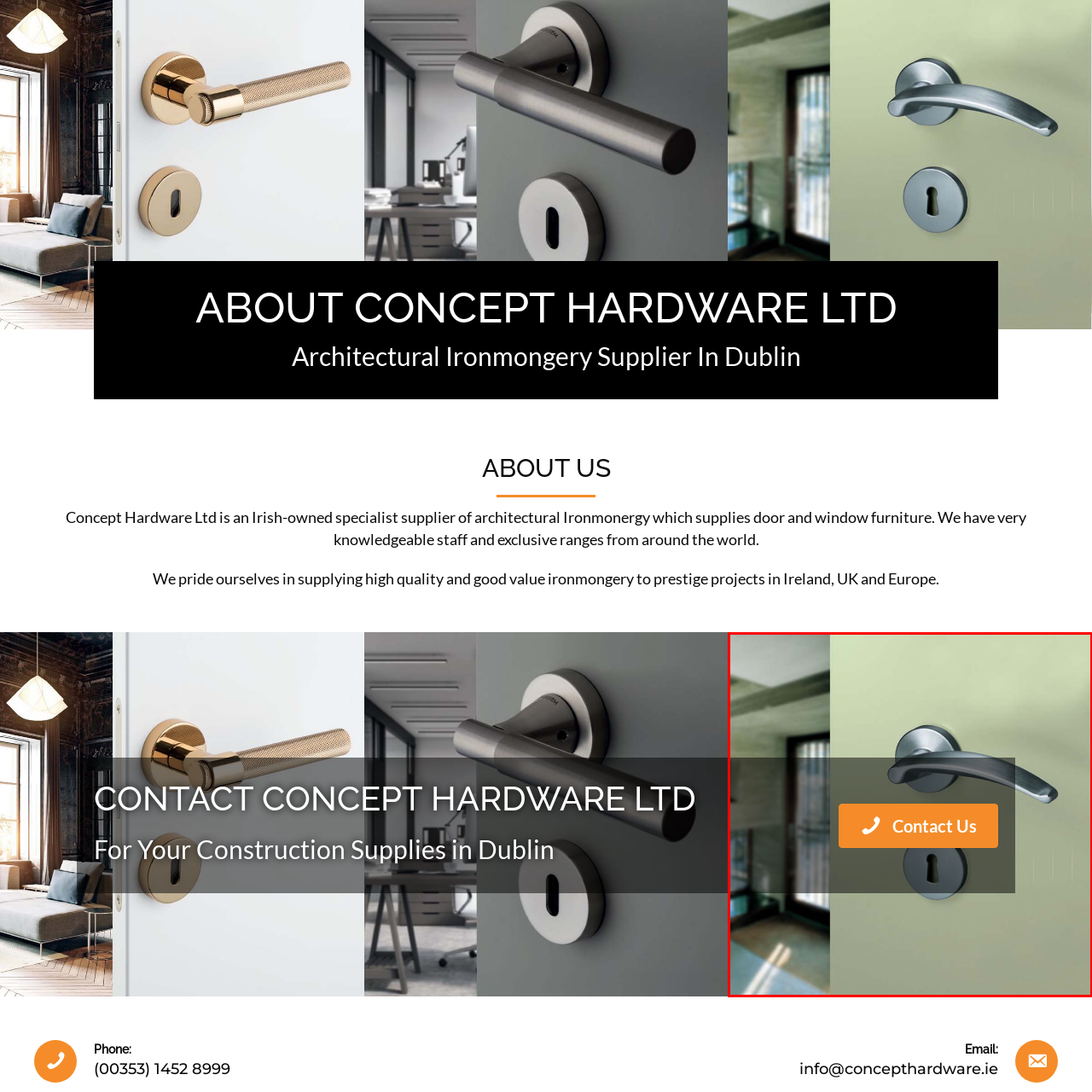Inspect the area within the red bounding box and elaborate on the following question with a detailed answer using the image as your reference: What is the purpose of the overlay button?

The overlay button reads 'Contact Us' alongside a phone icon, which implies that its purpose is to invite viewers to get in touch with the company, likely to inquire about their products or services.